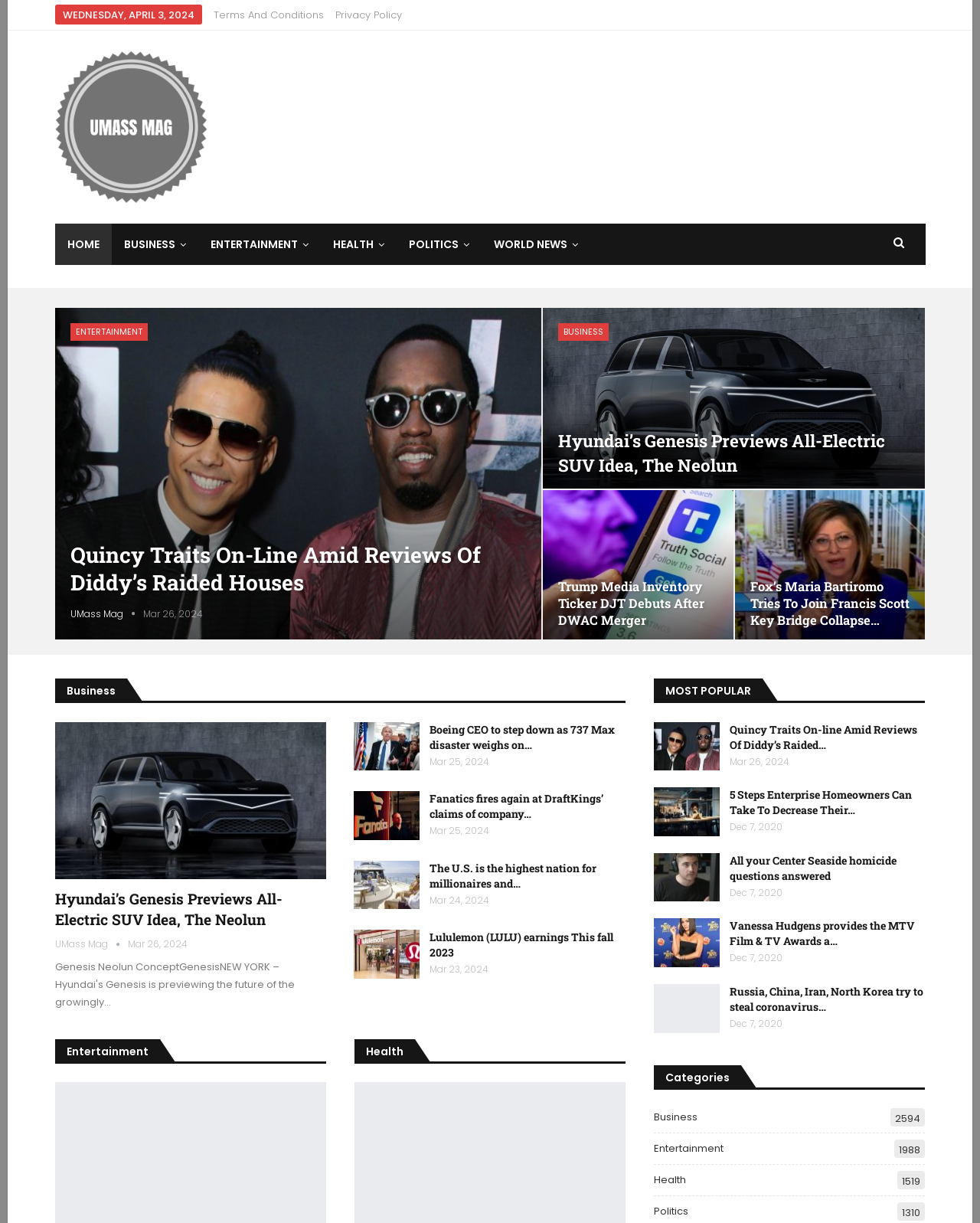Locate the bounding box coordinates for the element described below: "UMass Mag". The coordinates must be four float values between 0 and 1, formatted as [left, top, right, bottom].

[0.071, 0.496, 0.146, 0.507]